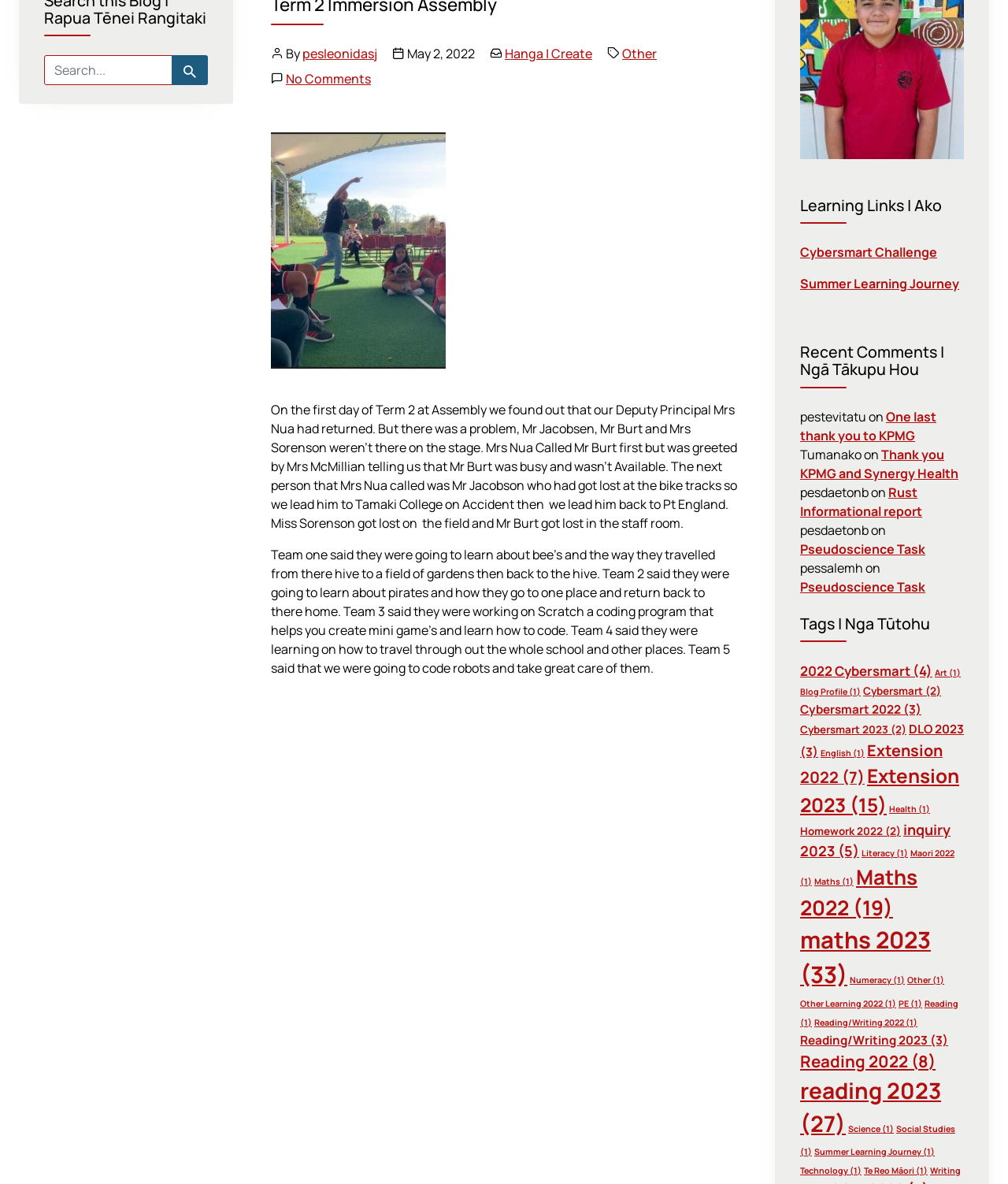What is the publication date of the blog post?
Please craft a detailed and exhaustive response to the question.

The publication date of the blog post is mentioned in the text 'Publication date' followed by the date 'May 2, 2022', which indicates that the blog post was published on May 2, 2022.